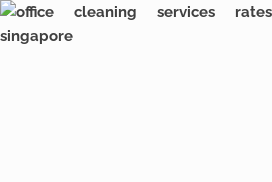Refer to the screenshot and answer the following question in detail:
What type of companies are targeted by the graphic?

The graphic is designed to appeal to businesses, specifically offices, that are looking to maintain clean environments while managing their budgets effectively, suggesting that the target audience is companies that require office cleaning services.